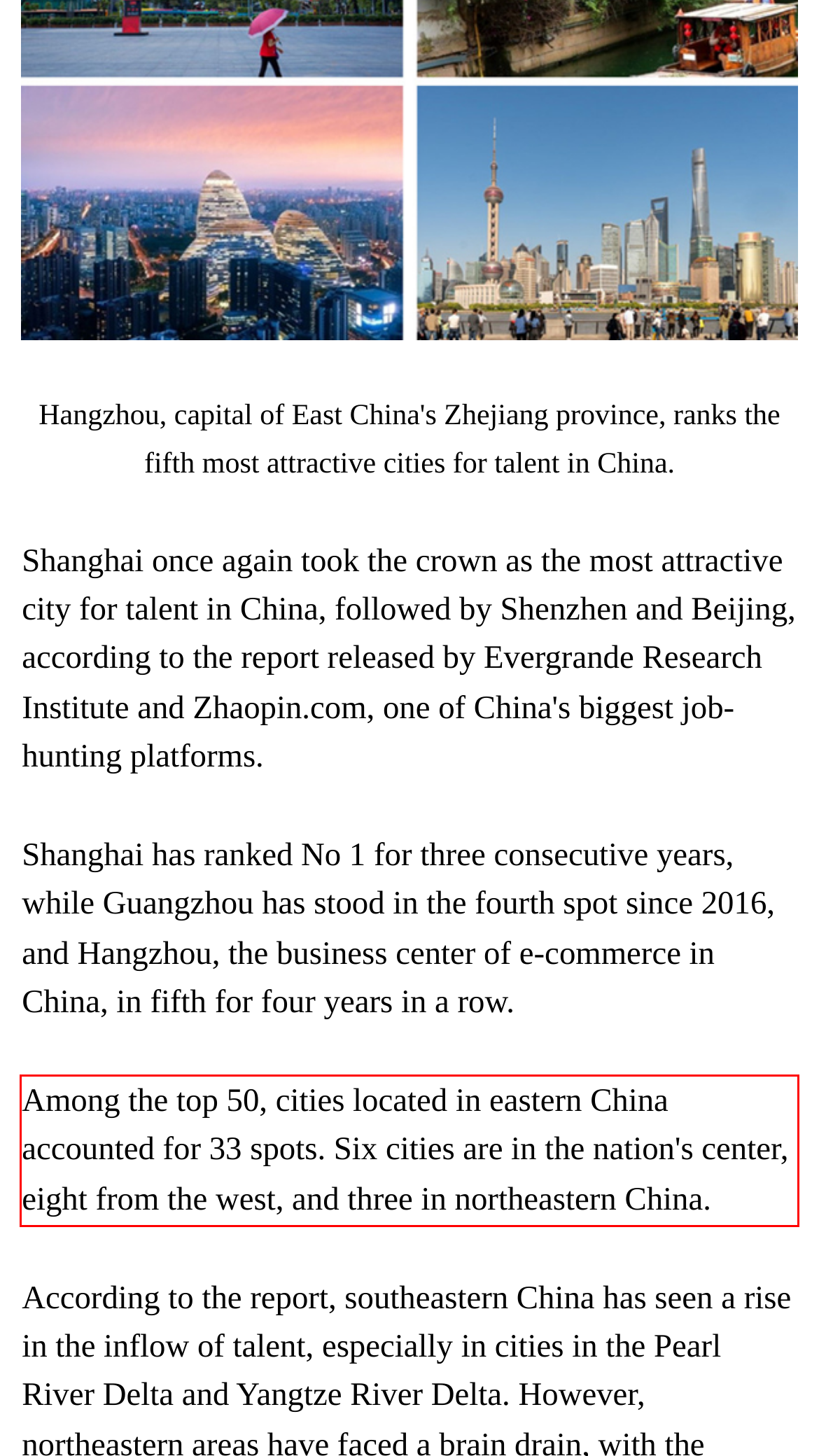Please recognize and transcribe the text located inside the red bounding box in the webpage image.

Among the top 50, cities located in eastern China accounted for 33 spots. Six cities are in the nation's center, eight from the west, and three in northeastern China.